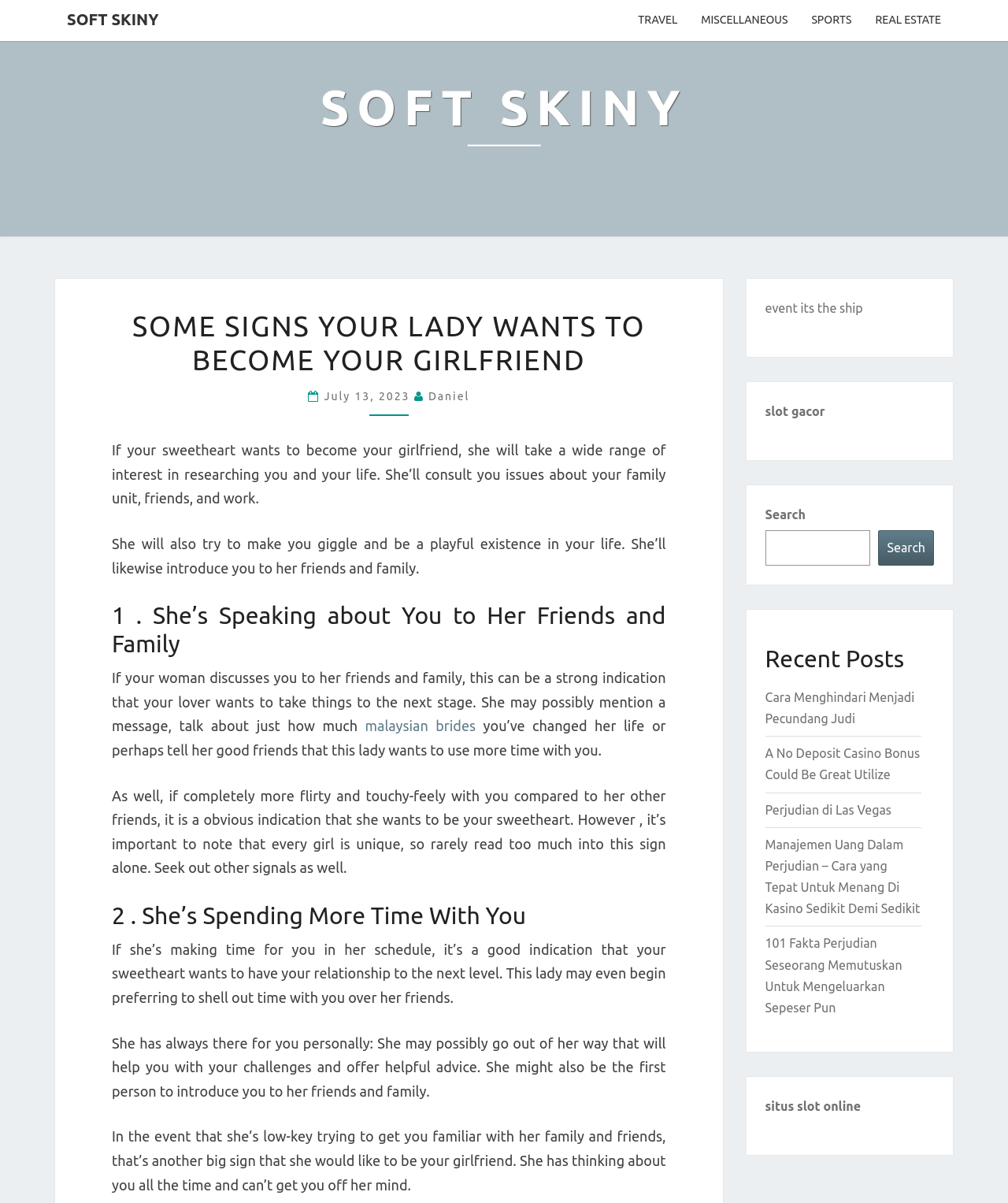Illustrate the webpage thoroughly, mentioning all important details.

This webpage appears to be a blog post or article discussing signs that a woman wants to become a girlfriend. The title of the post is "Some Signs Your Lady Wants to Become Your Girlfriend" and is displayed prominently at the top of the page. Below the title, there is a brief summary or introduction to the post, which mentions that a woman who wants to become a girlfriend will take an interest in researching the person's life and family.

The main content of the post is divided into sections, each with a heading that outlines a specific sign that a woman wants to become a girlfriend. These sections include "1. She's Speaking about You to Her Friends and Family", "2. She's Spending More Time With You", and others. Each section contains a few paragraphs of text that elaborate on the sign and provide examples.

At the top of the page, there is a navigation menu with links to other sections of the website, including "TRAVEL", "MISCELLANEOUS", "SPORTS", and "REAL ESTATE". There is also a link to the website's homepage, labeled "SOFT SKINY".

In the bottom right corner of the page, there is a search bar and a section labeled "Recent Posts", which lists several links to other articles on the website. These links have titles such as "Cara Menghindari Menjadi Pecundang Judi" and "A No Deposit Casino Bonus Could Be Great Utilize". There are also a few links to external websites, including "malaysian brides" and "situs slot online".